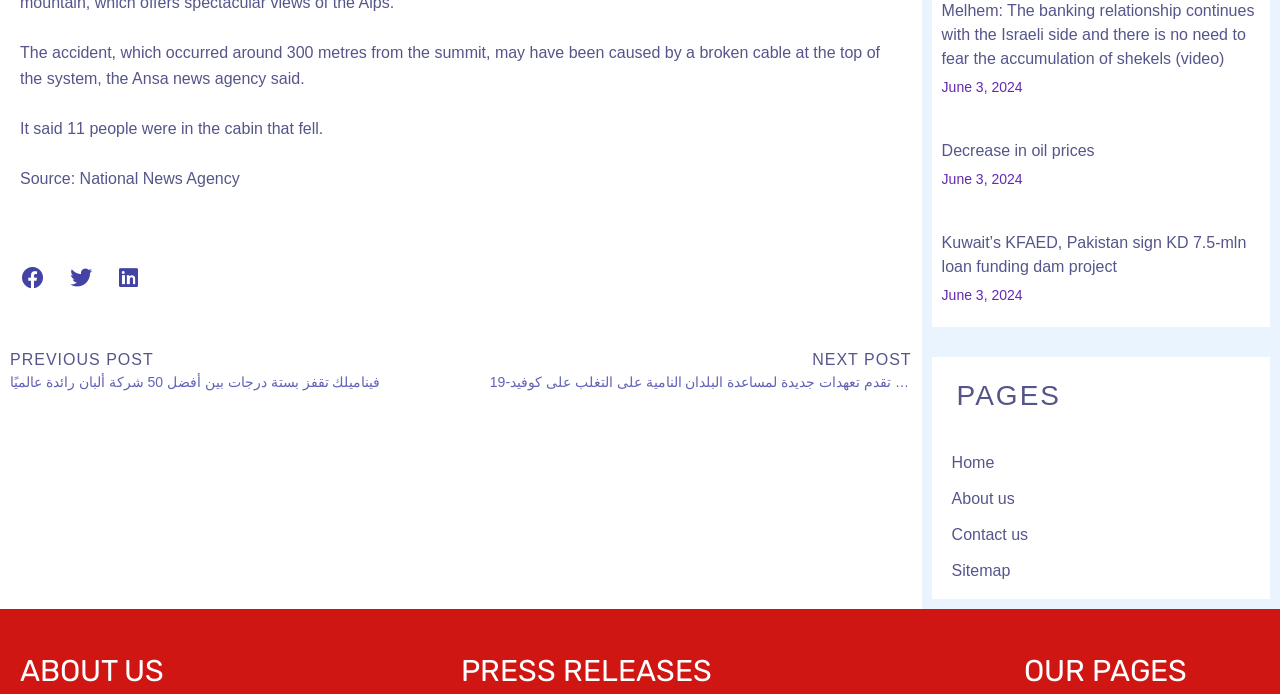What is the topic of the first article?
Give a single word or phrase answer based on the content of the image.

Accident